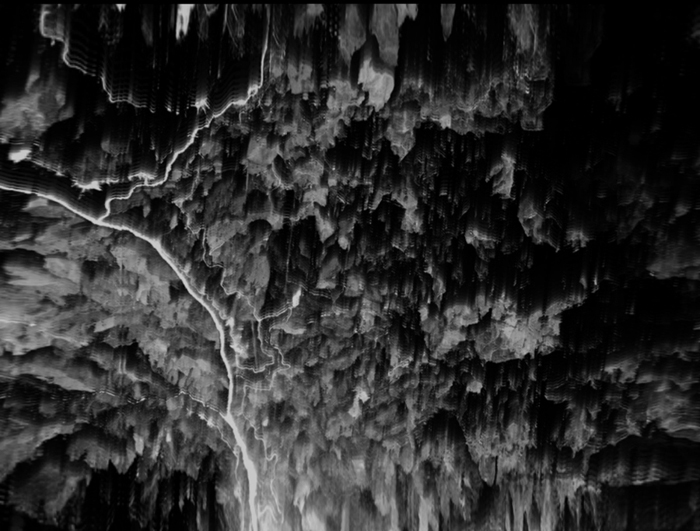What is the intended effect of the artwork on the viewer?
Using the image, provide a detailed and thorough answer to the question.

The caption states that the intricate details and textures of the artwork convey a sense of urgency and fluidity, drawing viewers into an introspective exploration of both personal and collective histories, implying that the artwork is meant to prompt the viewer to reflect on their own experiences and memories.